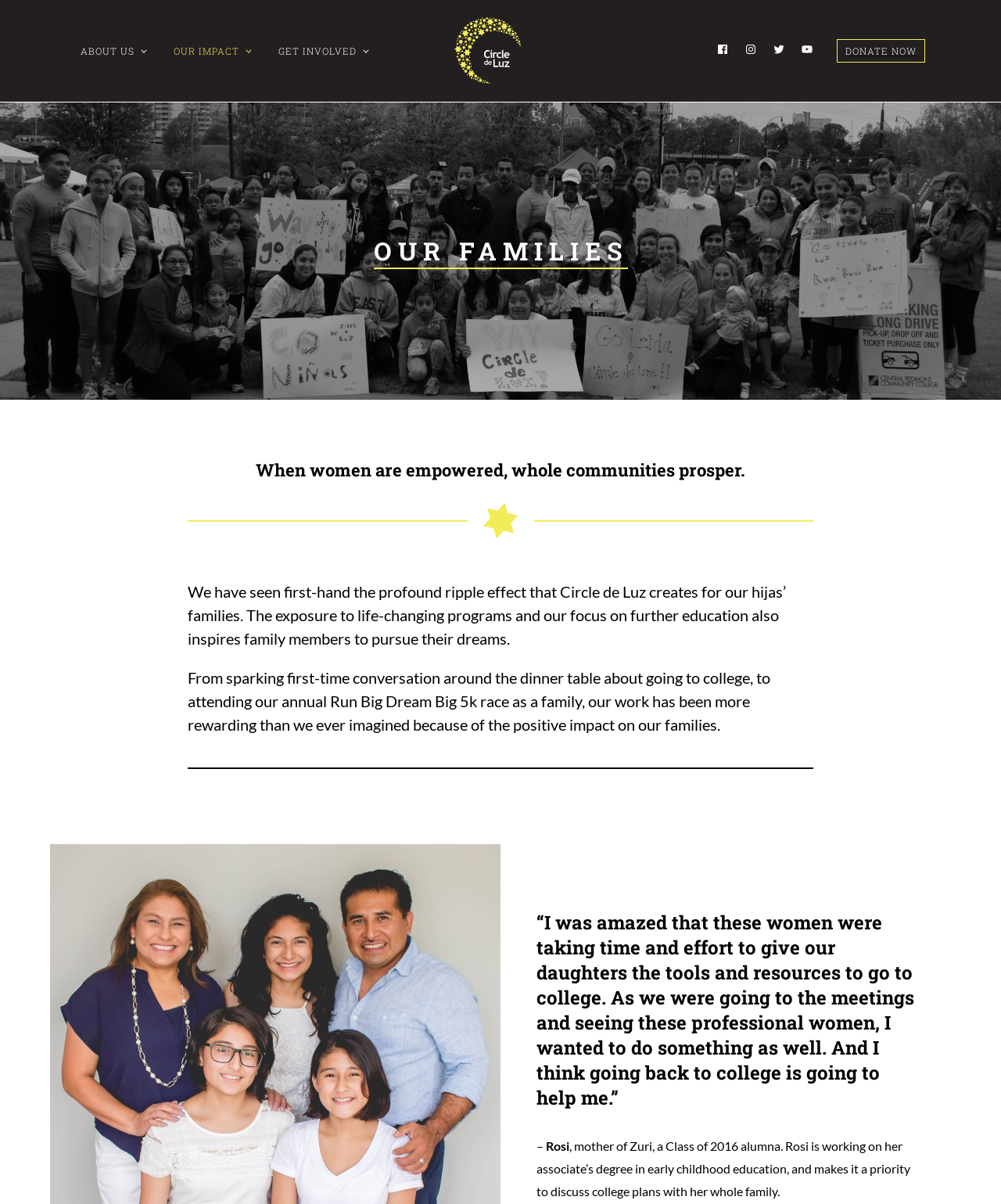Find the bounding box coordinates for the area that must be clicked to perform this action: "Learn more about OUR IMPACT".

[0.174, 0.033, 0.243, 0.052]